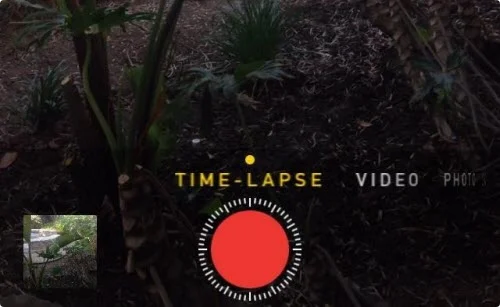What is shown in the camera's viewfinder?
Please respond to the question with a detailed and informative answer.

The camera's viewfinder displays a glimpse of a natural setting, specifically a garden scene, which is a suitable environment for capturing Time-Lapse videos, such as documenting the blooming of flowers or the movement of clouds.